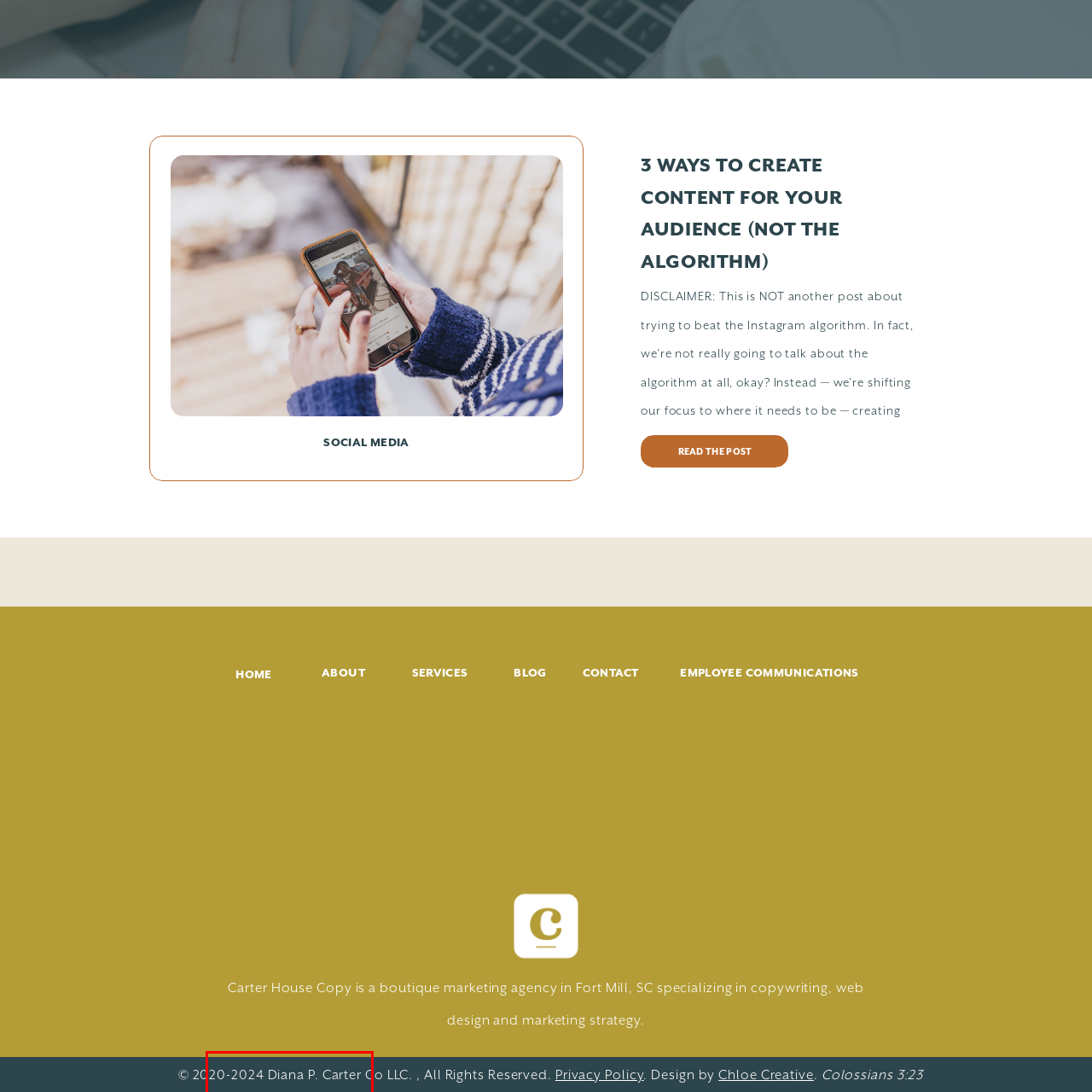Observe the image enclosed by the red border and respond to the subsequent question with a one-word or short phrase:
What is the purpose of including the copyright year?

To emphasize content security